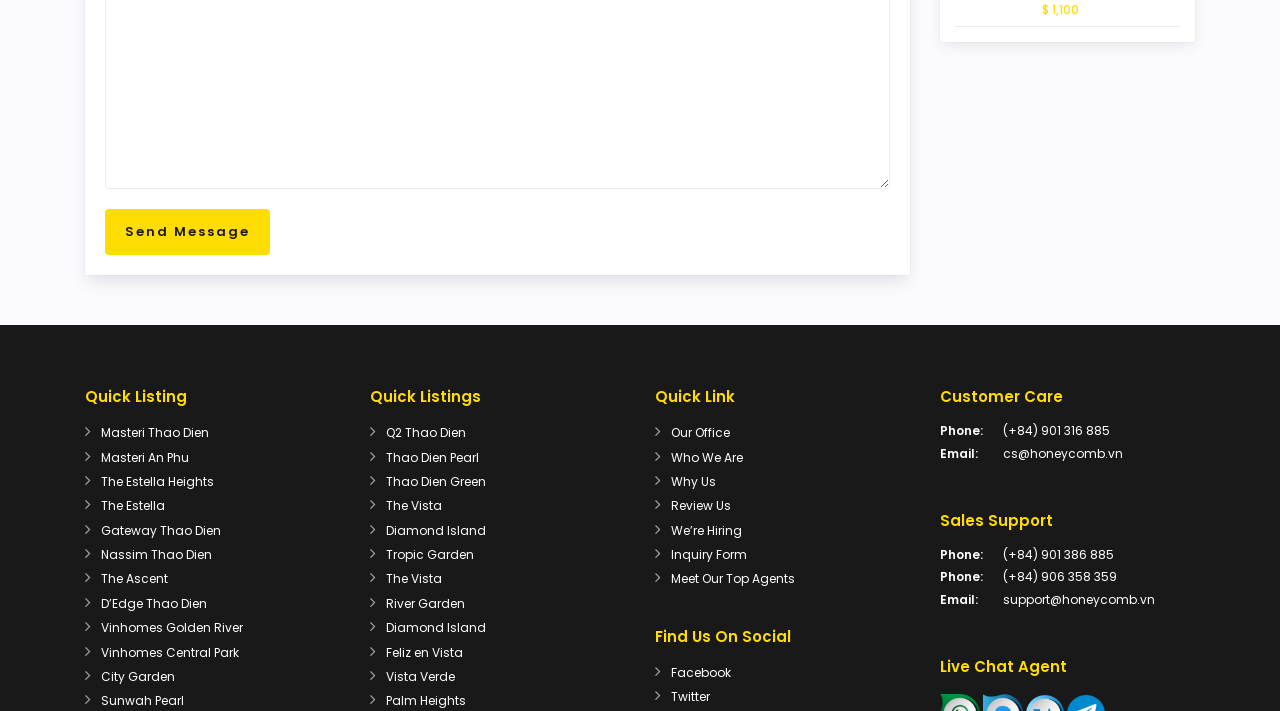Using the element description: "Vinhomes Golden River", determine the bounding box coordinates for the specified UI element. The coordinates should be four float numbers between 0 and 1, [left, top, right, bottom].

[0.079, 0.871, 0.19, 0.895]